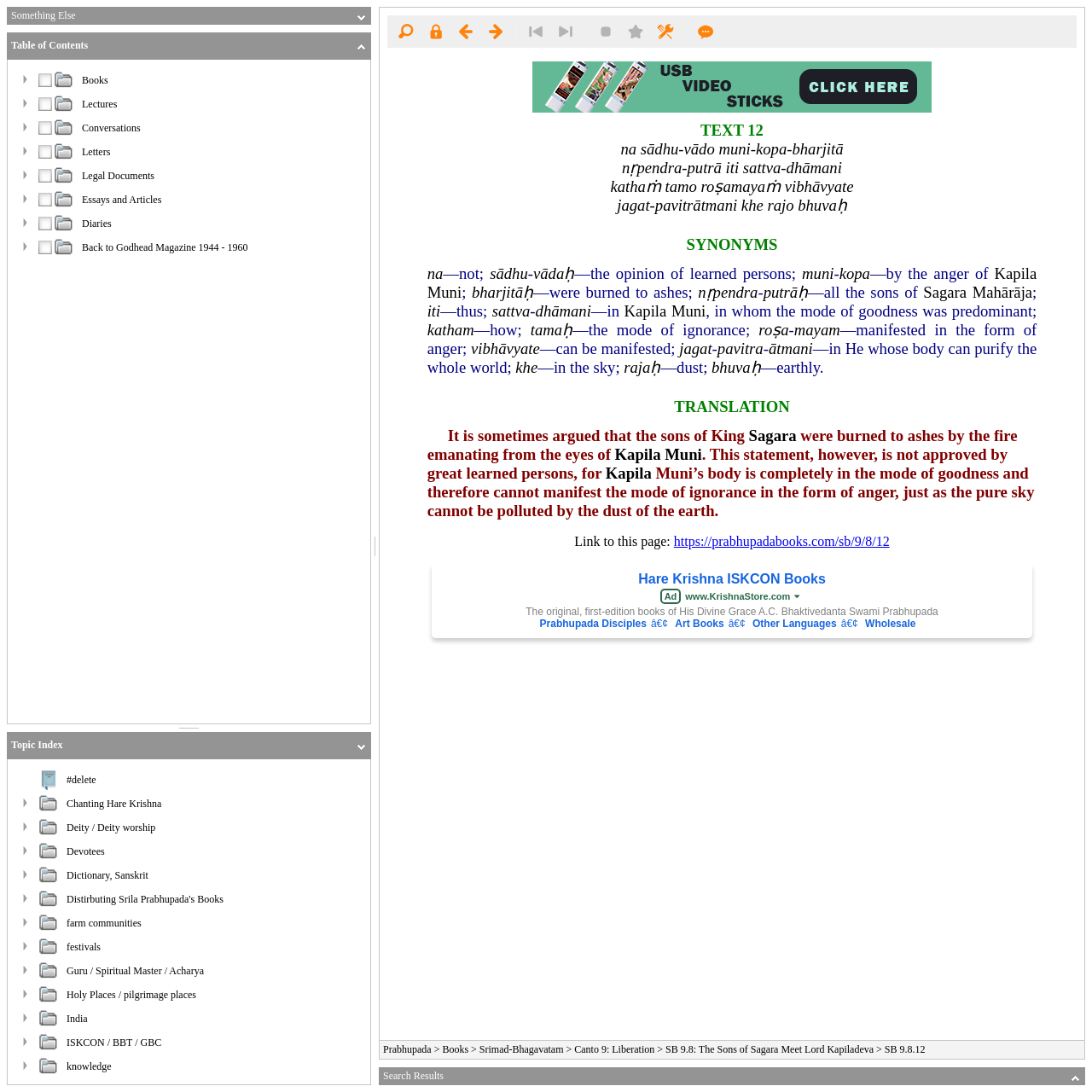Please give a concise answer to this question using a single word or phrase: 
What is the last category listed on the webpage?

Diaries